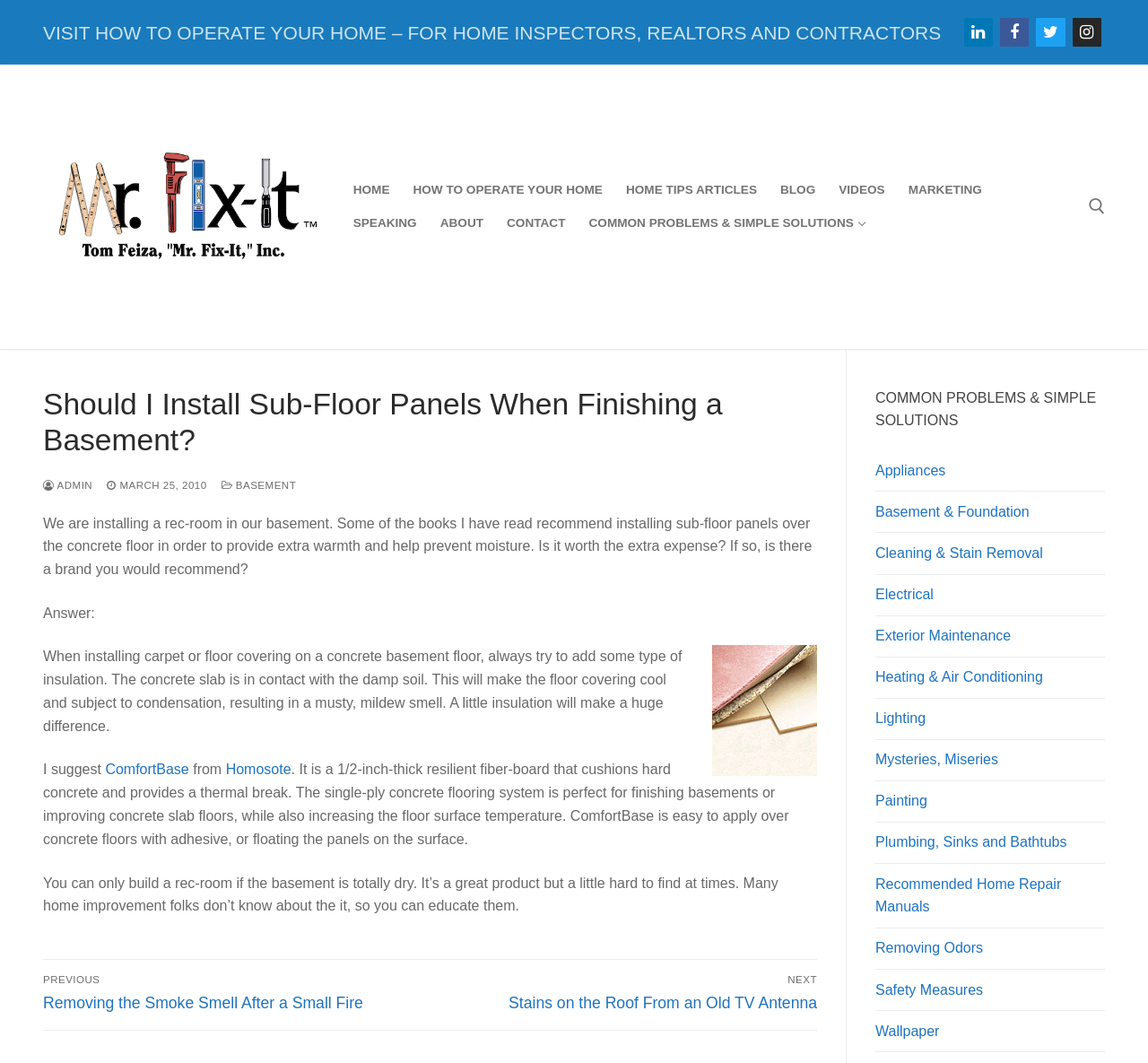Locate the bounding box coordinates of the clickable part needed for the task: "Search for something".

[0.755, 0.248, 0.974, 0.318]